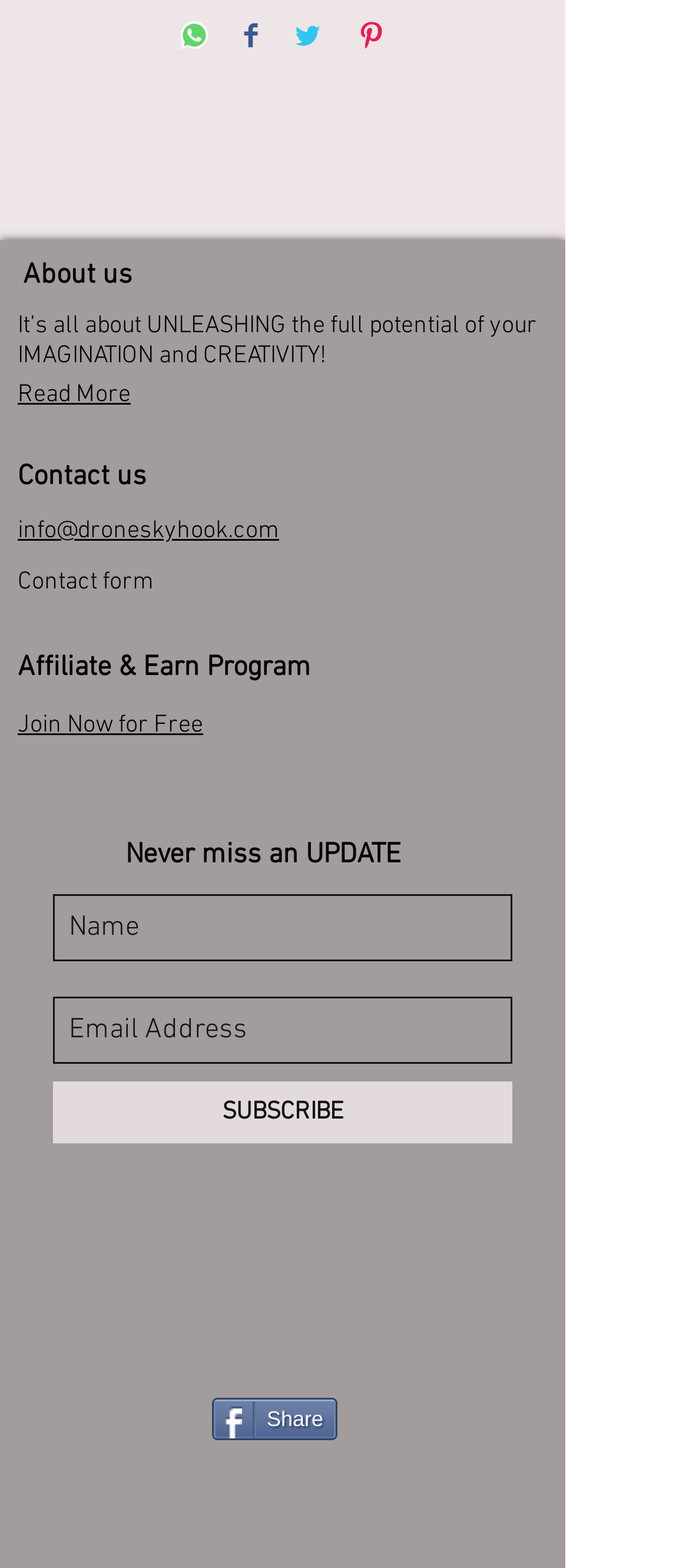Given the element description, predict the bounding box coordinates in the format (top-left x, top-left y, bottom-right x, bottom-right y), using floating point numbers between 0 and 1: Get started

None